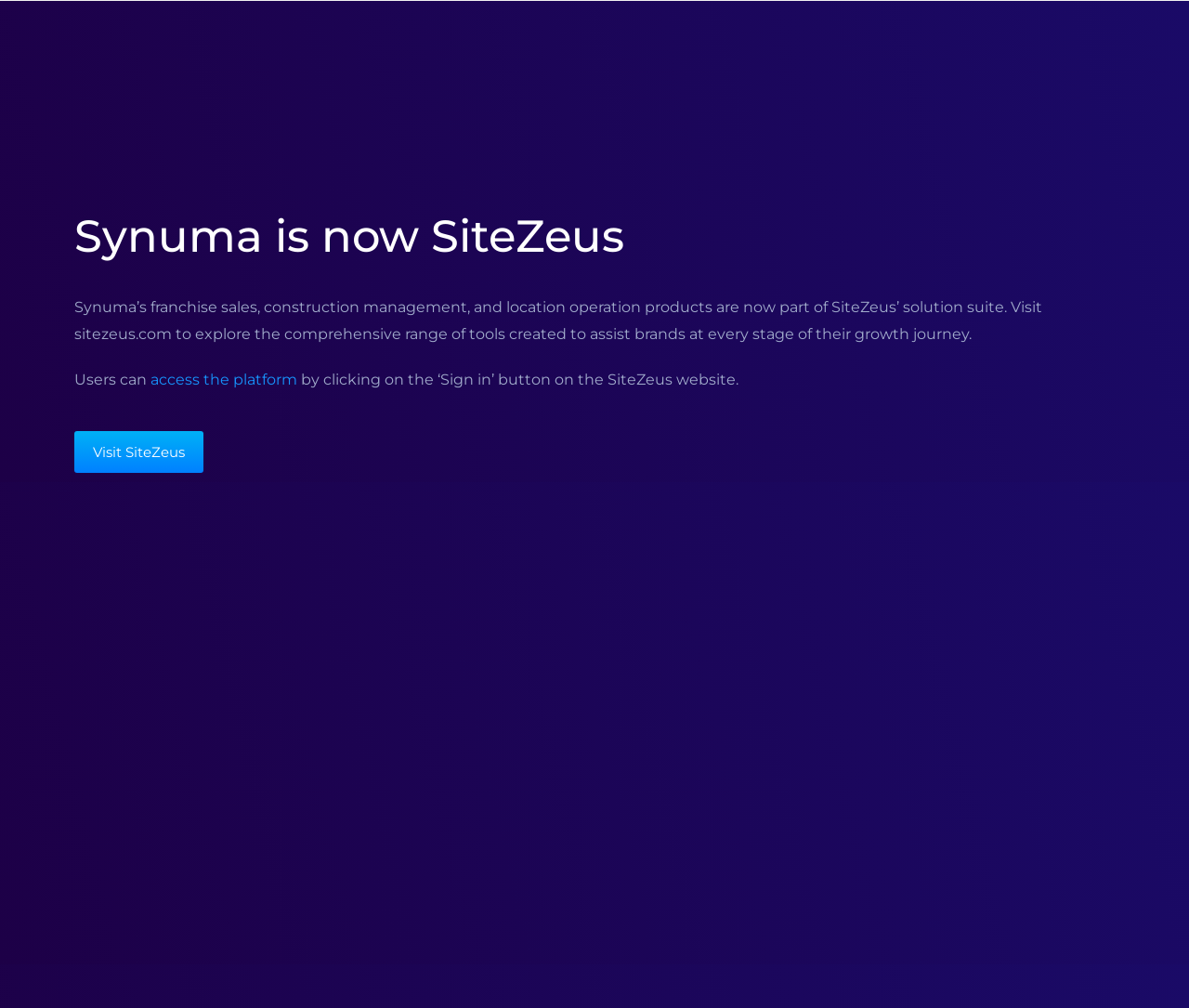What is Synuma now part of?
Please ensure your answer is as detailed and informative as possible.

According to the webpage, Synuma is now part of SiteZeus, as stated in the text 'Synuma is now SiteZeus'.